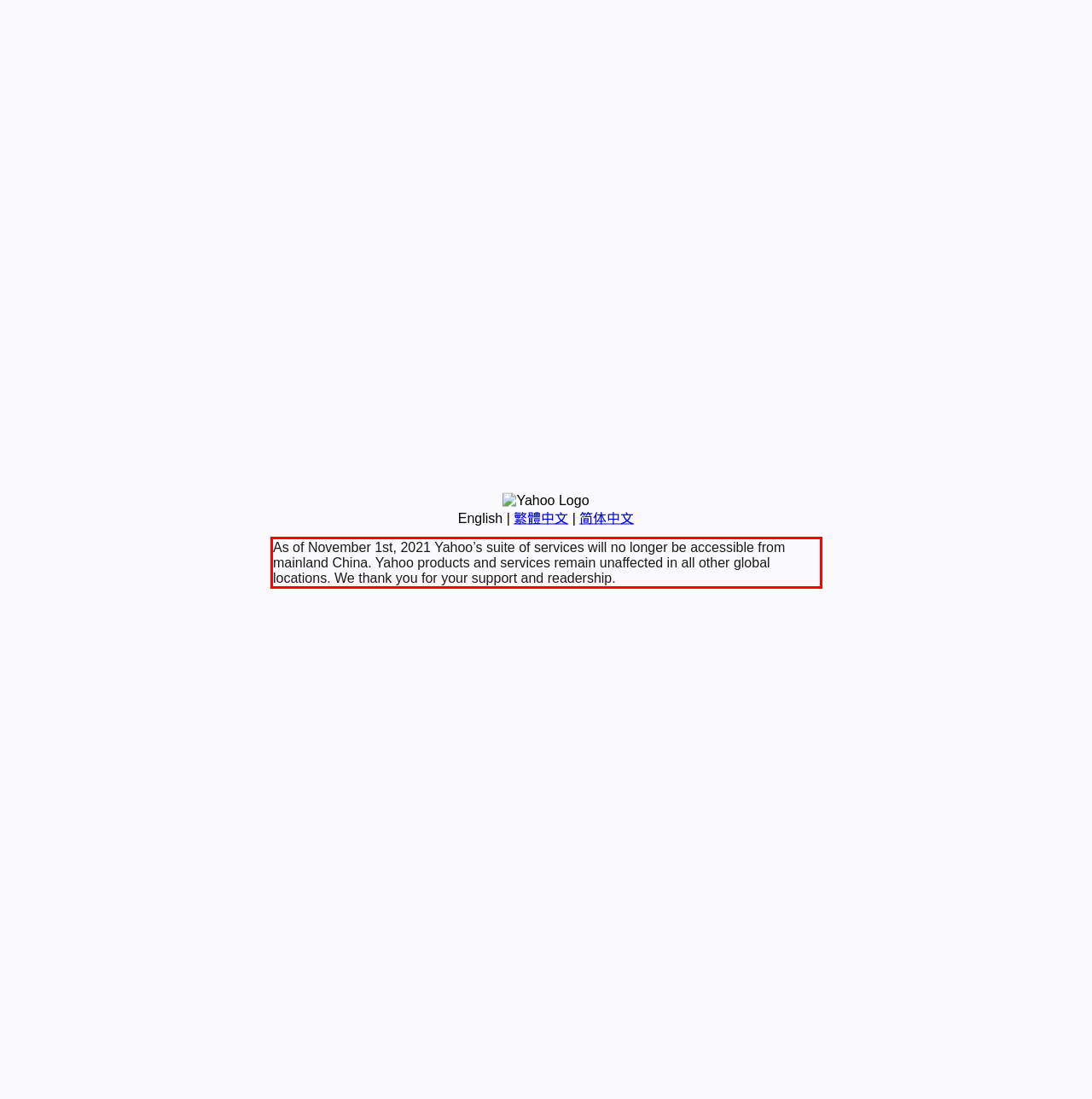Given a screenshot of a webpage containing a red rectangle bounding box, extract and provide the text content found within the red bounding box.

As of November 1st, 2021 Yahoo’s suite of services will no longer be accessible from mainland China. Yahoo products and services remain unaffected in all other global locations. We thank you for your support and readership.